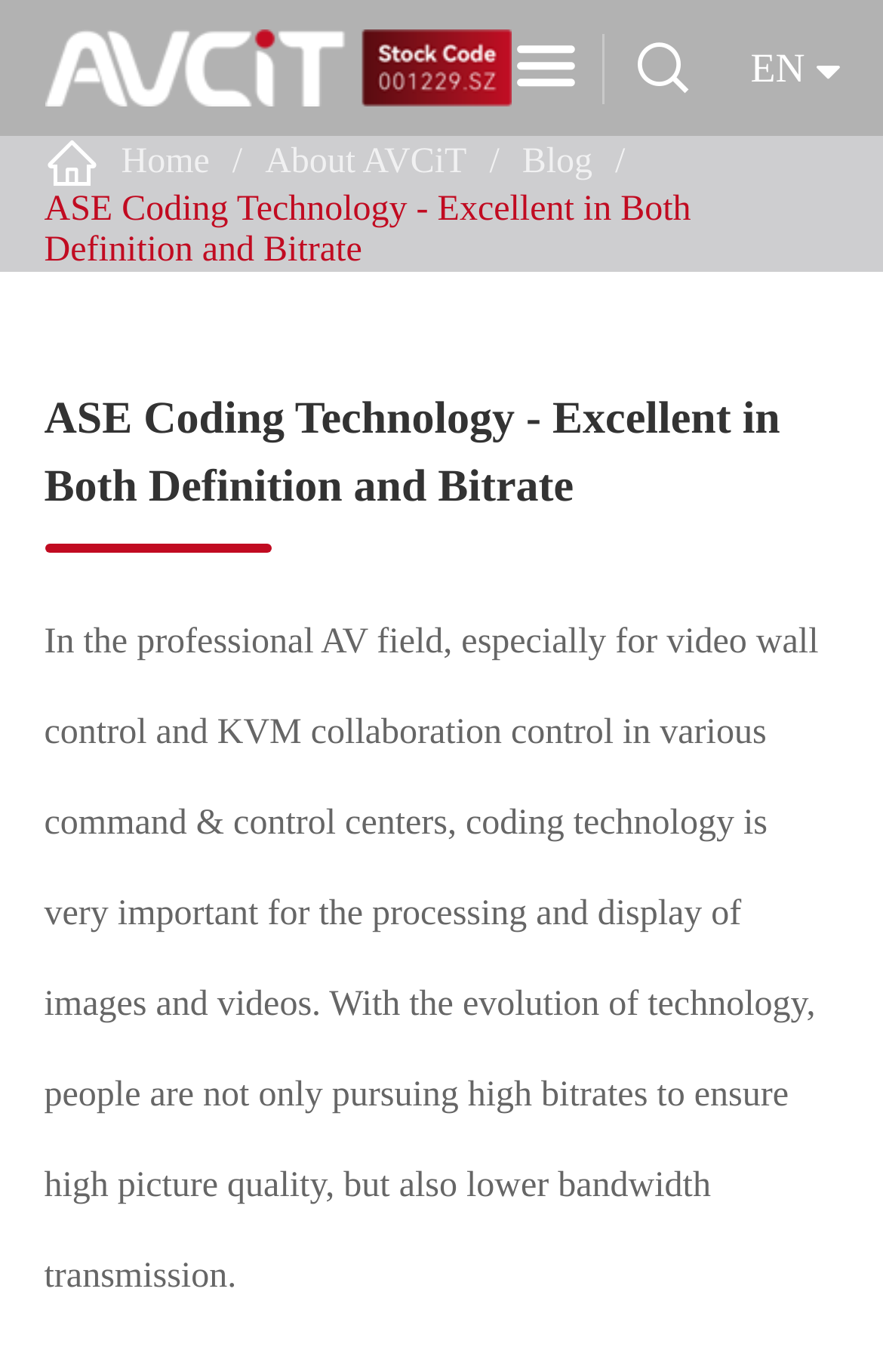Can you give a comprehensive explanation to the question given the content of the image?
What is the language of the webpage?

I can see a link 'EN' on the top right corner of the webpage, which indicates that the language of the webpage is English.